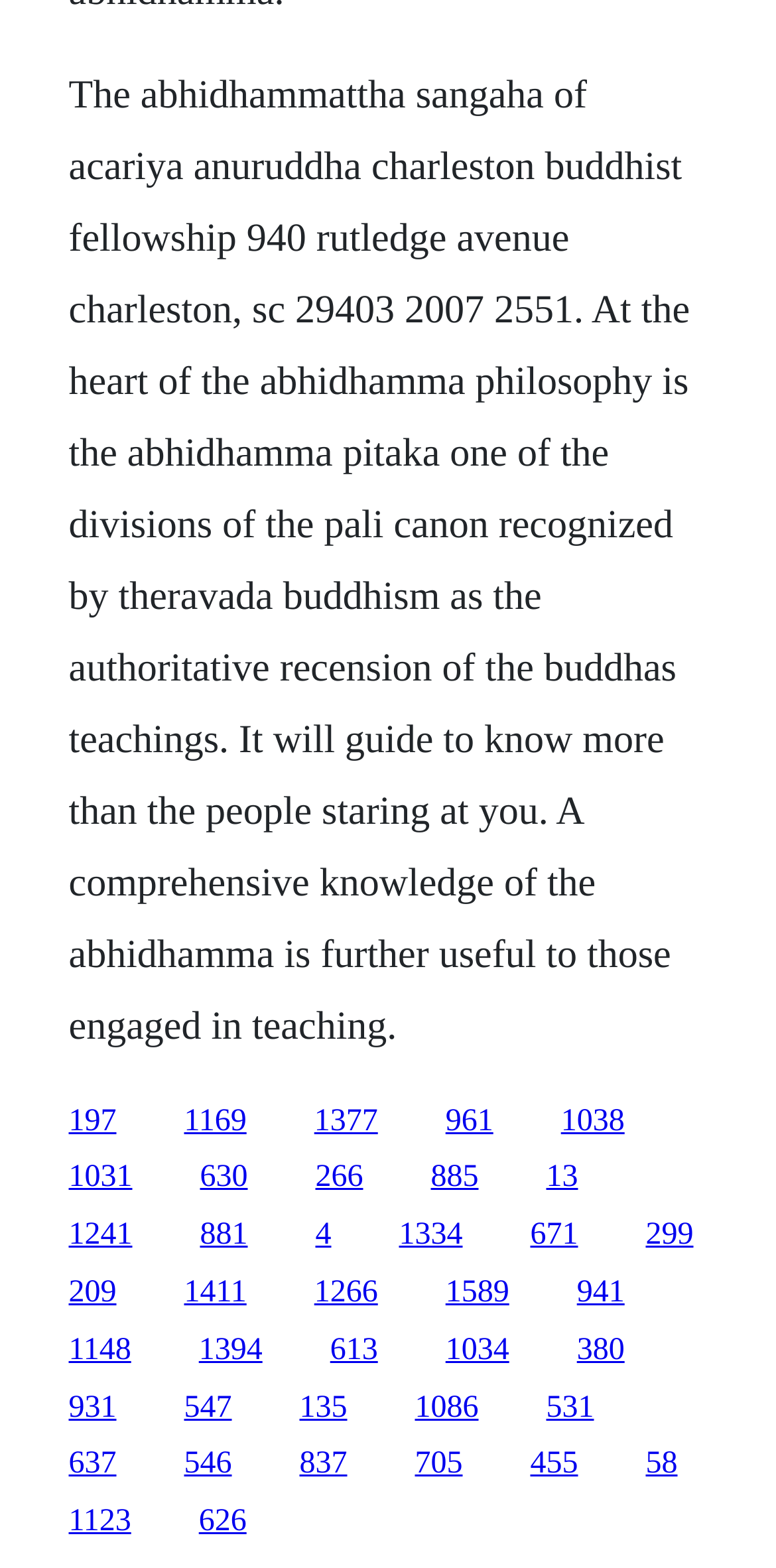Using the information in the image, give a detailed answer to the following question: Is the webpage about Theravada Buddhism?

The question is asking if the webpage is about Theravada Buddhism. Based on the StaticText element, it is mentioned that the Abhidhamma Pitaka is one of the divisions of the Pali Canon recognized by Theravada Buddhism as the authoritative recension of the Buddha's teachings, which suggests that the webpage is related to Theravada Buddhism.